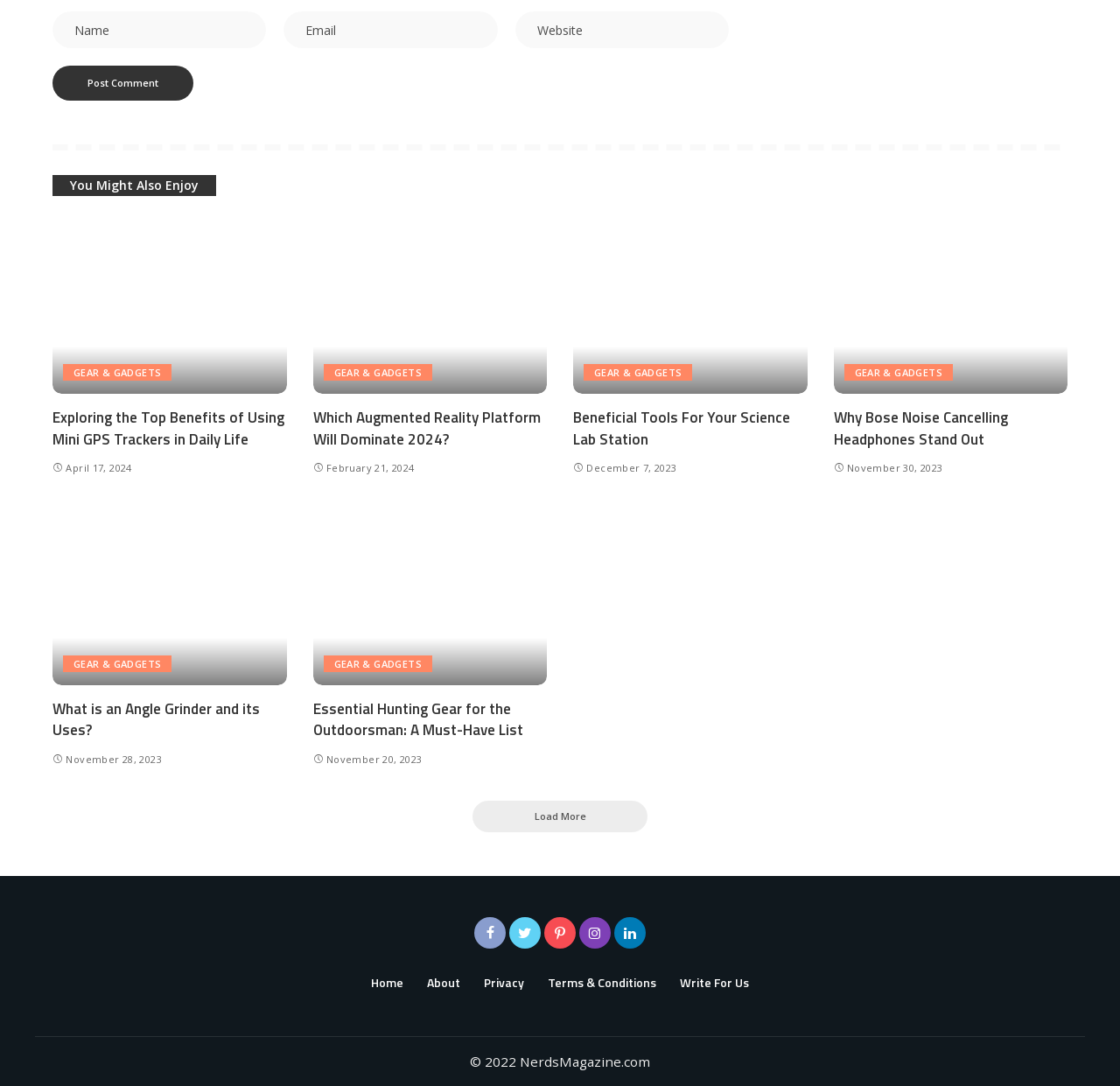Determine the bounding box coordinates for the area that should be clicked to carry out the following instruction: "Load more articles".

[0.422, 0.737, 0.578, 0.766]